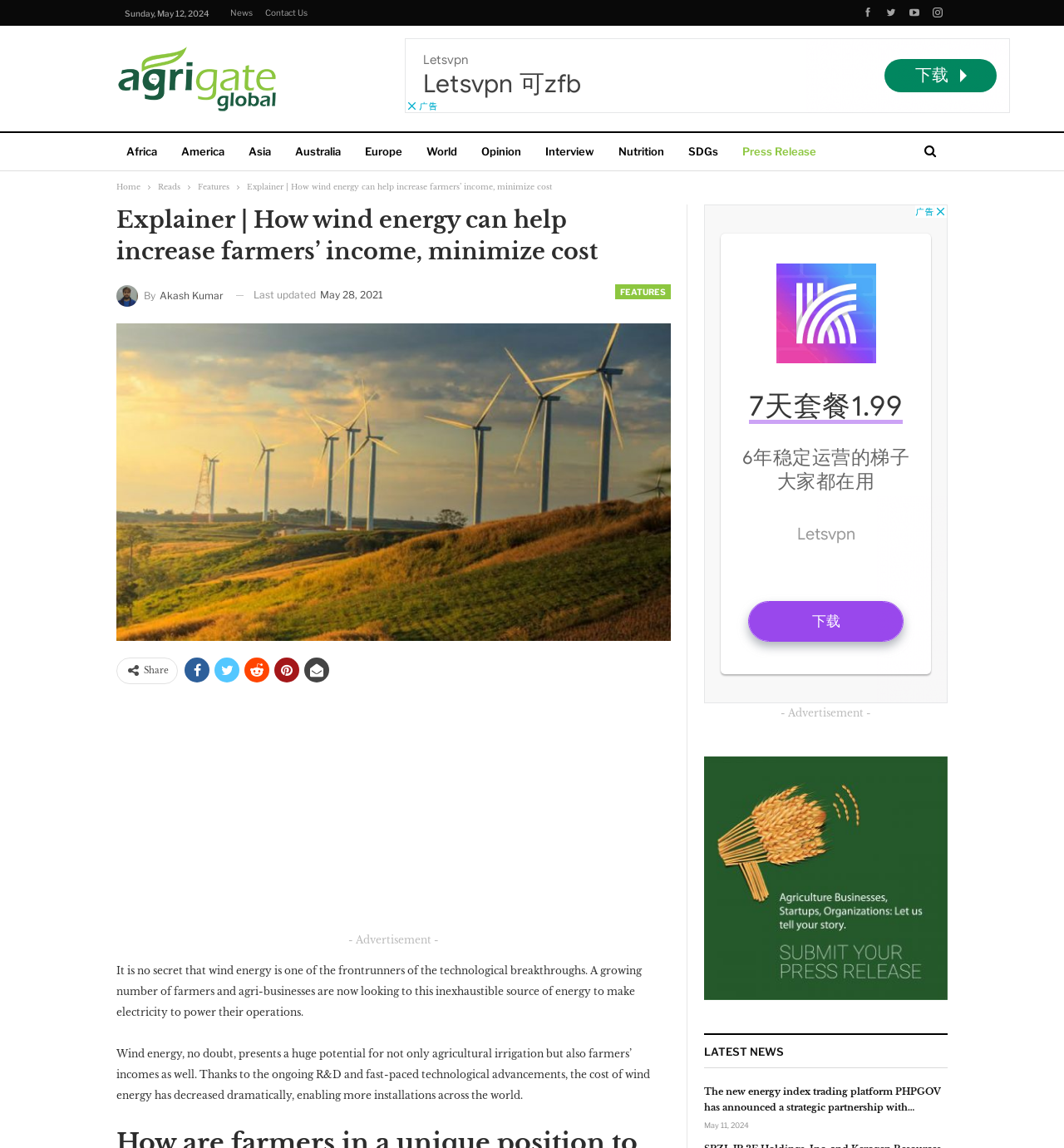How many links are in the navigation breadcrumbs? Observe the screenshot and provide a one-word or short phrase answer.

3